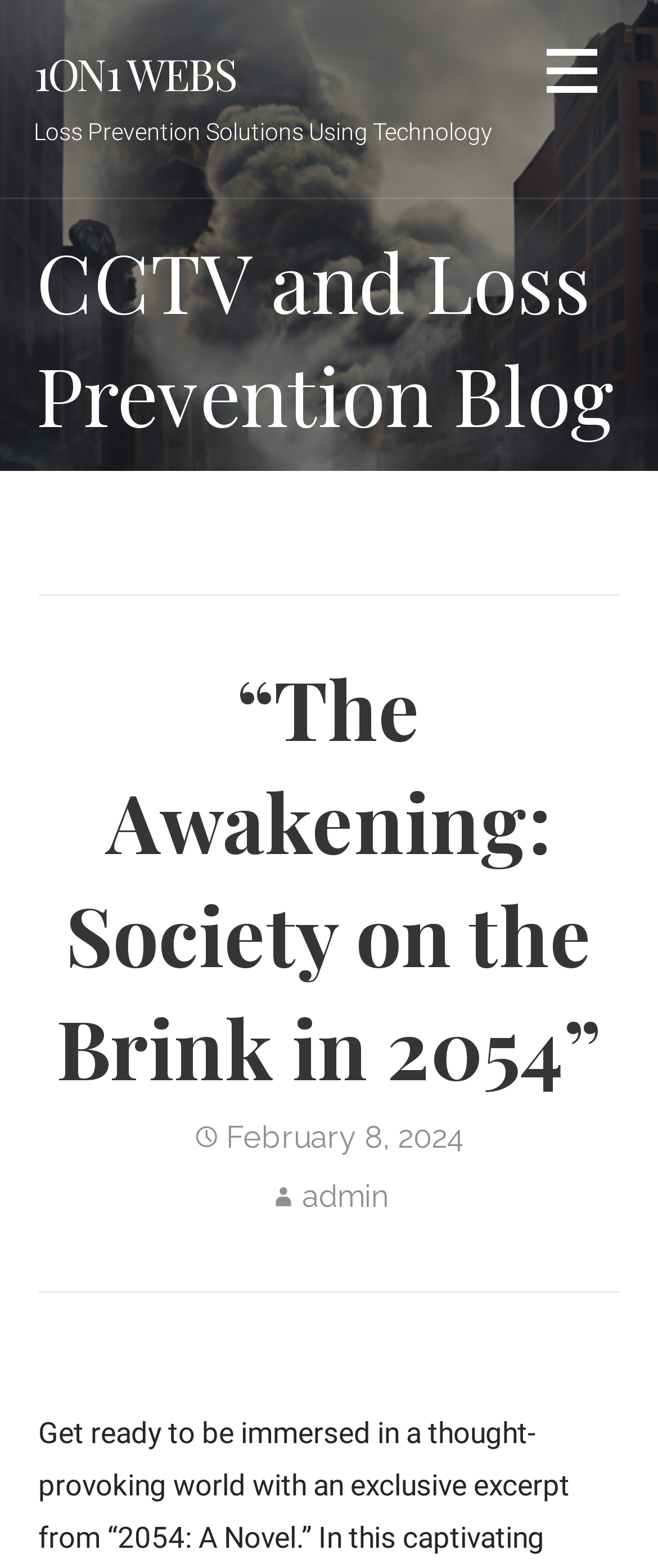Using the description "Toggle navigation", locate and provide the bounding box of the UI element.

None